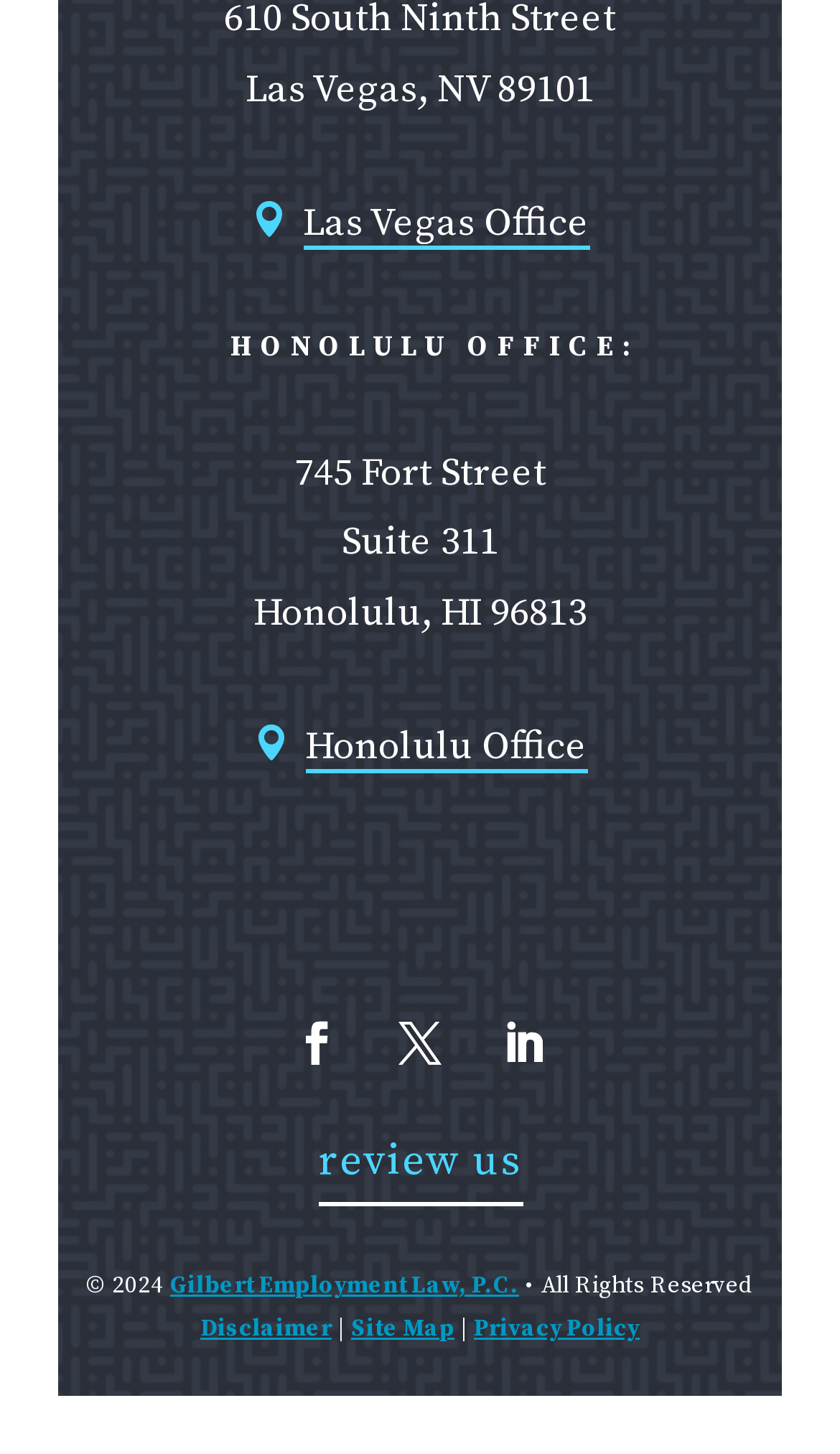Find the bounding box coordinates of the clickable area required to complete the following action: "Visit Gilbert Employment Law, P.C.".

[0.203, 0.874, 0.618, 0.895]